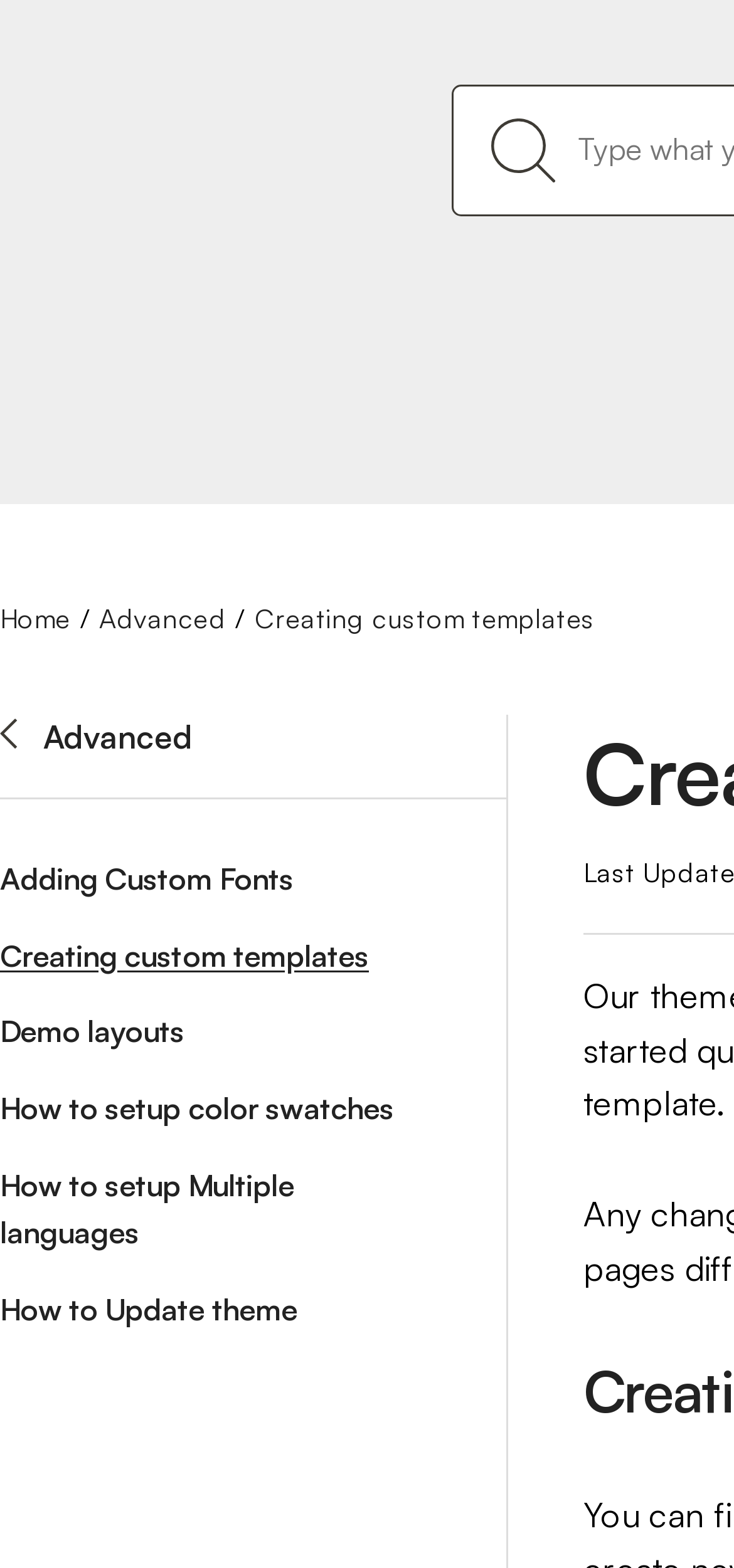Bounding box coordinates are specified in the format (top-left x, top-left y, bottom-right x, bottom-right y). All values are floating point numbers bounded between 0 and 1. Please provide the bounding box coordinate of the region this sentence describes: How to Update theme

[0.0, 0.823, 0.405, 0.847]